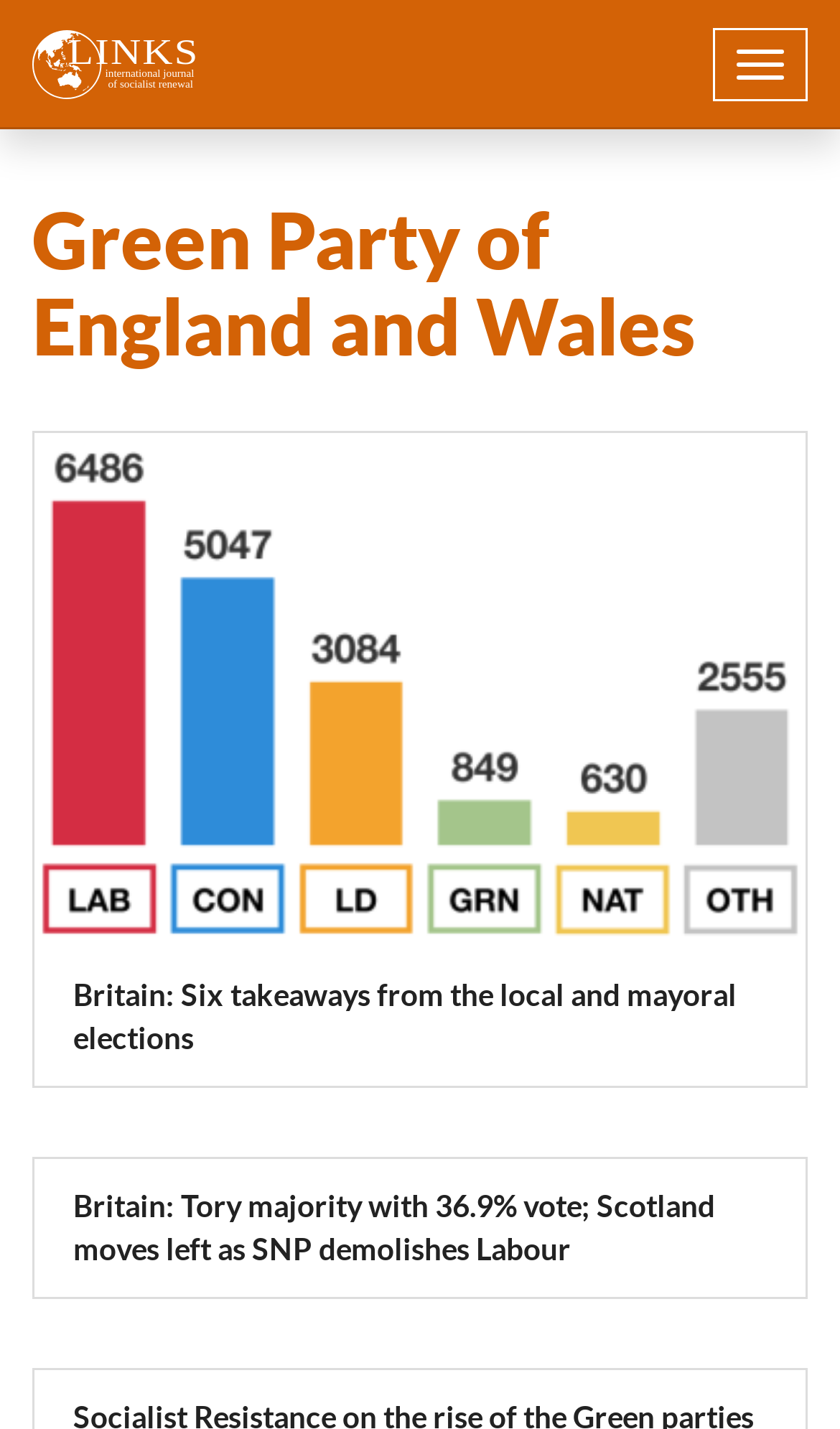Answer the question below using just one word or a short phrase: 
What is the name of the party?

Green Party